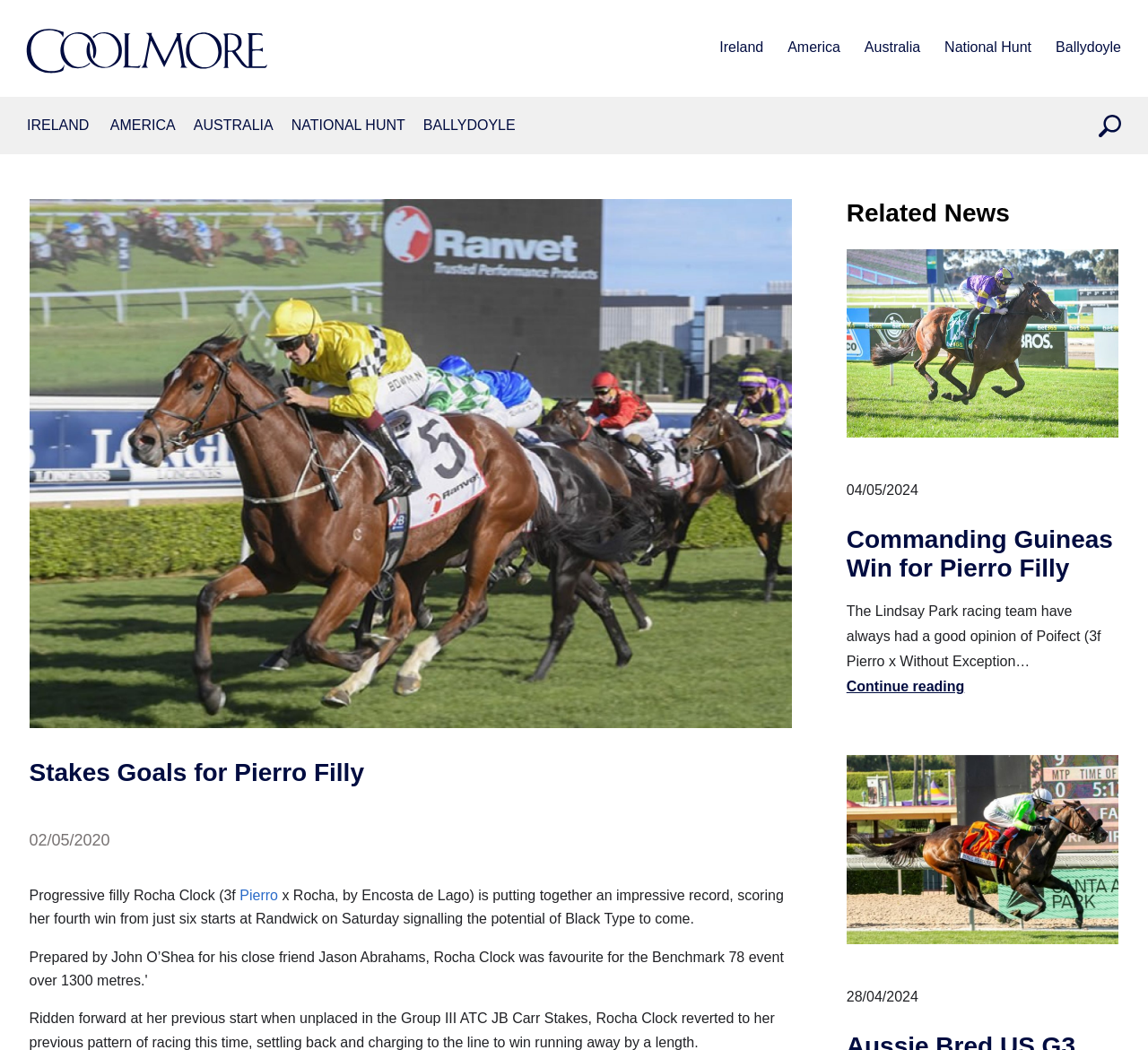How many related news articles are there?
Look at the image and answer the question using a single word or phrase.

1